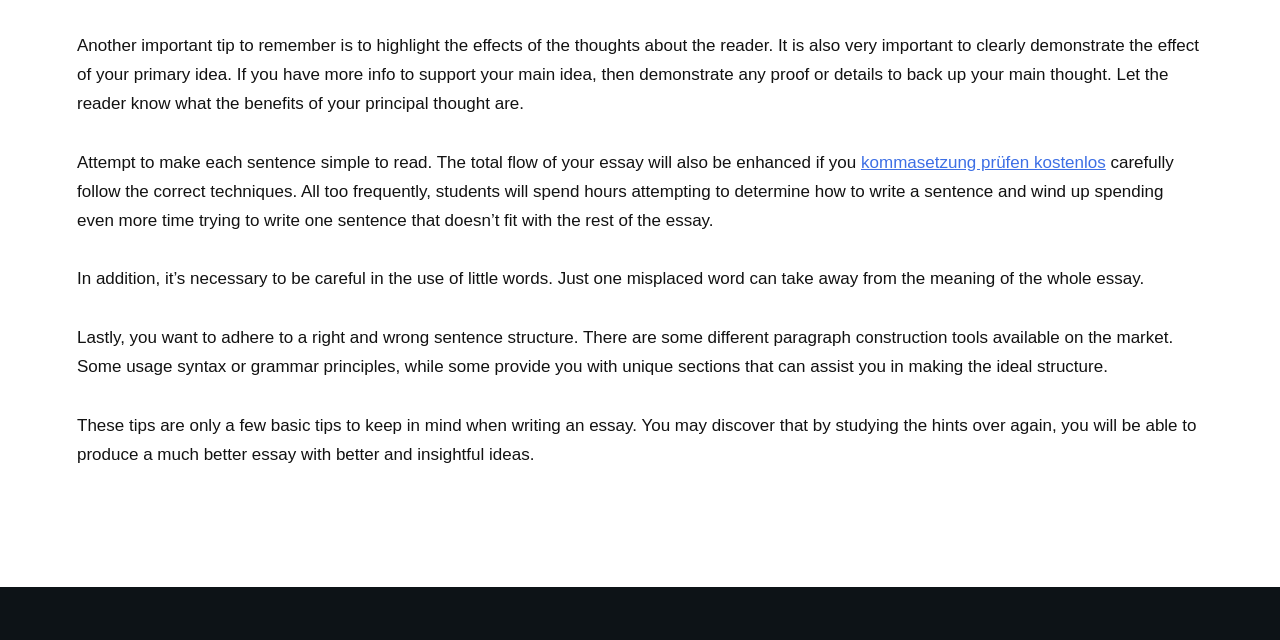From the webpage screenshot, predict the bounding box of the UI element that matches this description: "kommasetzung prüfen kostenlos".

[0.673, 0.239, 0.864, 0.268]